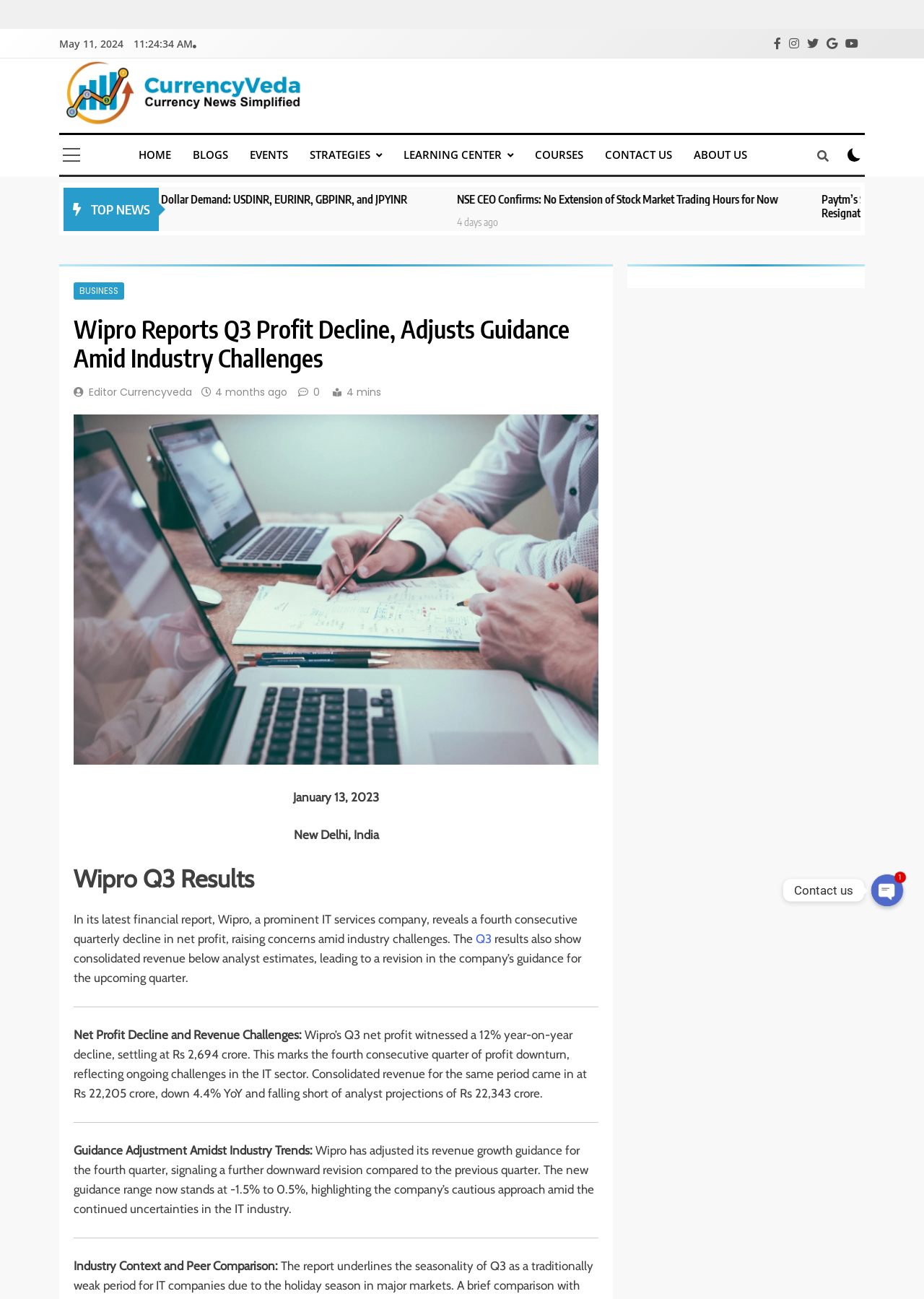How many main categories are in the top menu?
Using the information from the image, give a concise answer in one word or a short phrase.

6